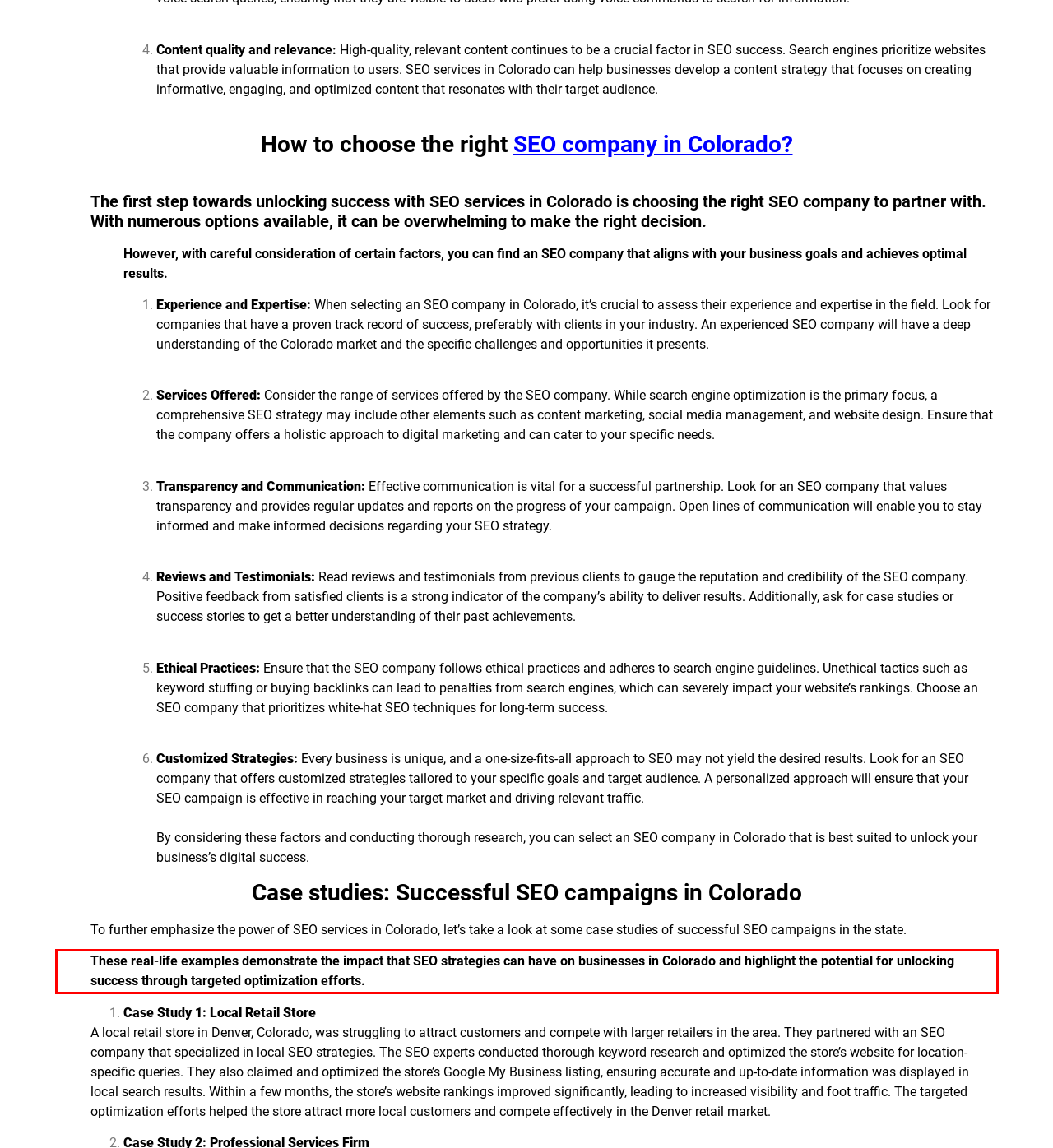Please look at the webpage screenshot and extract the text enclosed by the red bounding box.

These real-life examples demonstrate the impact that SEO strategies can have on businesses in Colorado and highlight the potential for unlocking success through targeted optimization efforts.